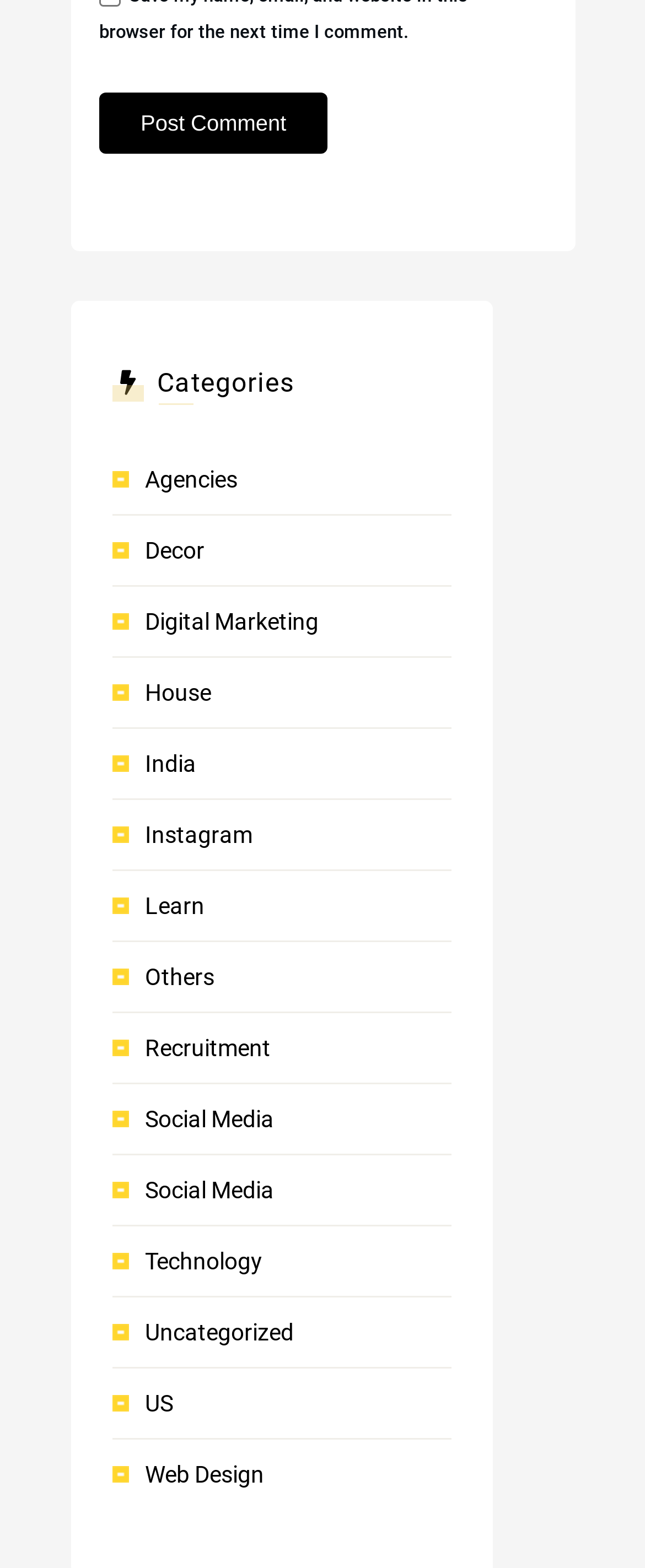Locate the bounding box coordinates of the area to click to fulfill this instruction: "Click the 'Post Comment' button". The bounding box should be presented as four float numbers between 0 and 1, in the order [left, top, right, bottom].

[0.154, 0.059, 0.508, 0.098]